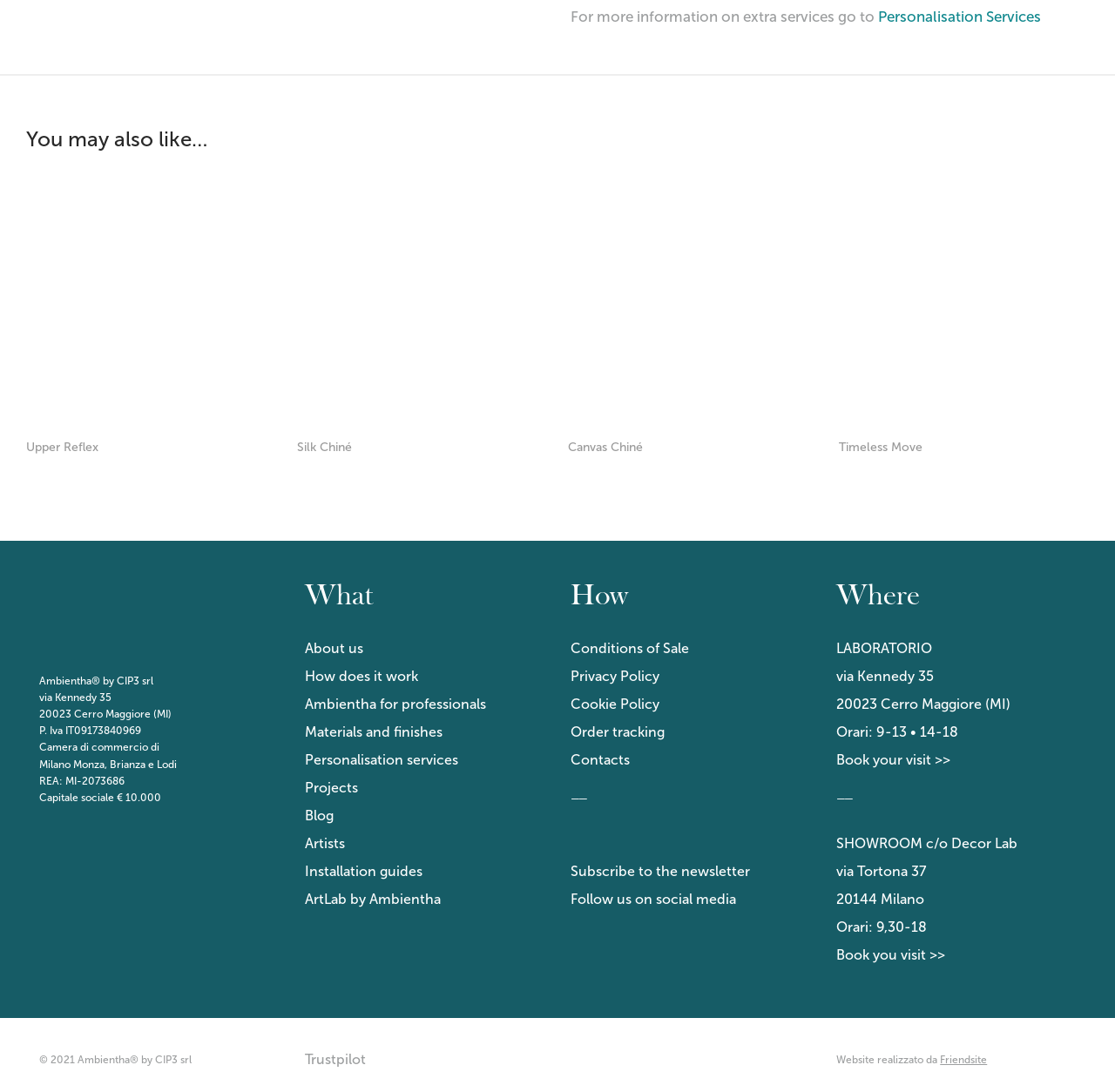What is the name of the showroom? Analyze the screenshot and reply with just one word or a short phrase.

SHOWROOM c/o Decor Lab